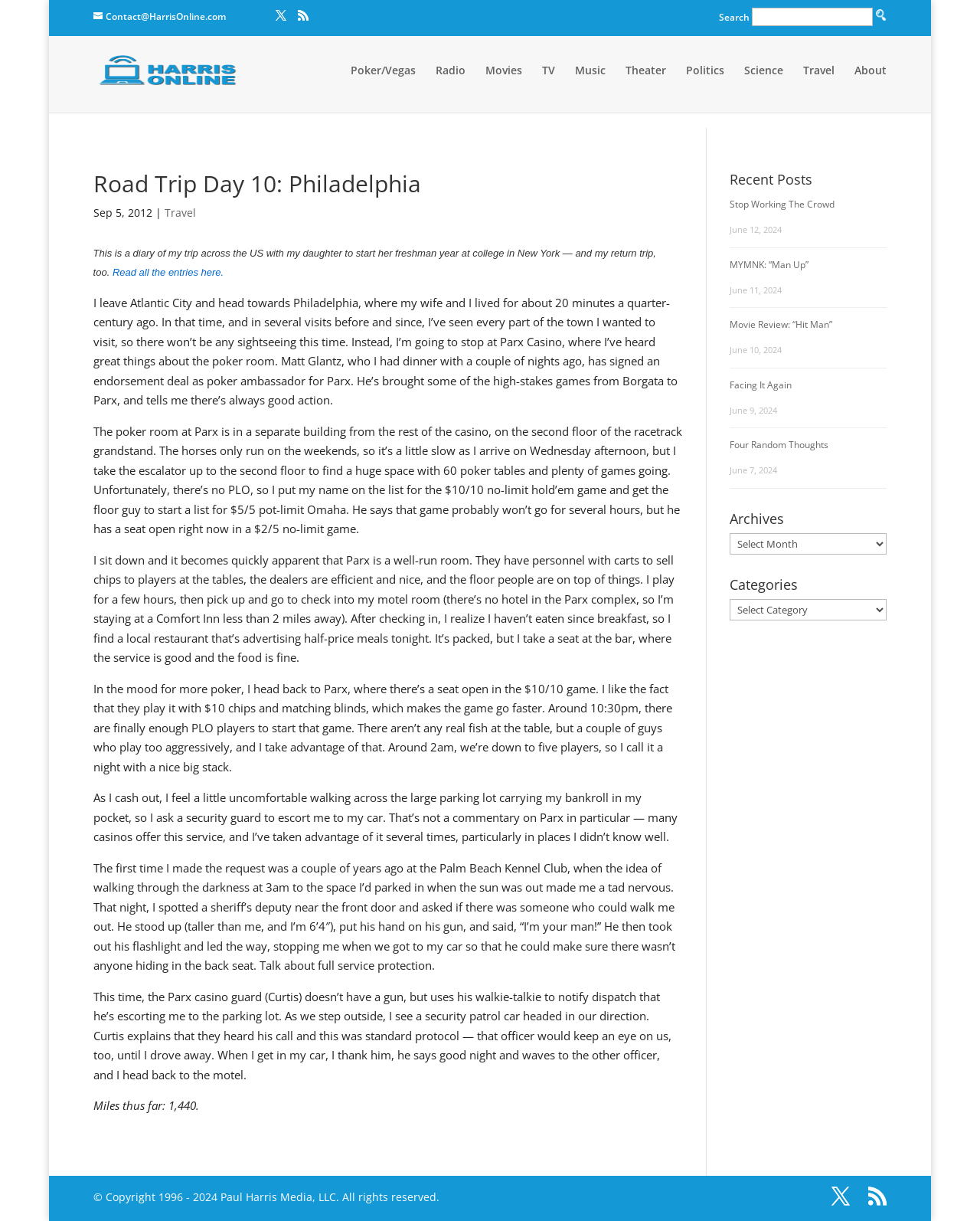Identify the coordinates of the bounding box for the element described below: "Stop Working The Crowd". Return the coordinates as four float numbers between 0 and 1: [left, top, right, bottom].

[0.744, 0.162, 0.851, 0.173]